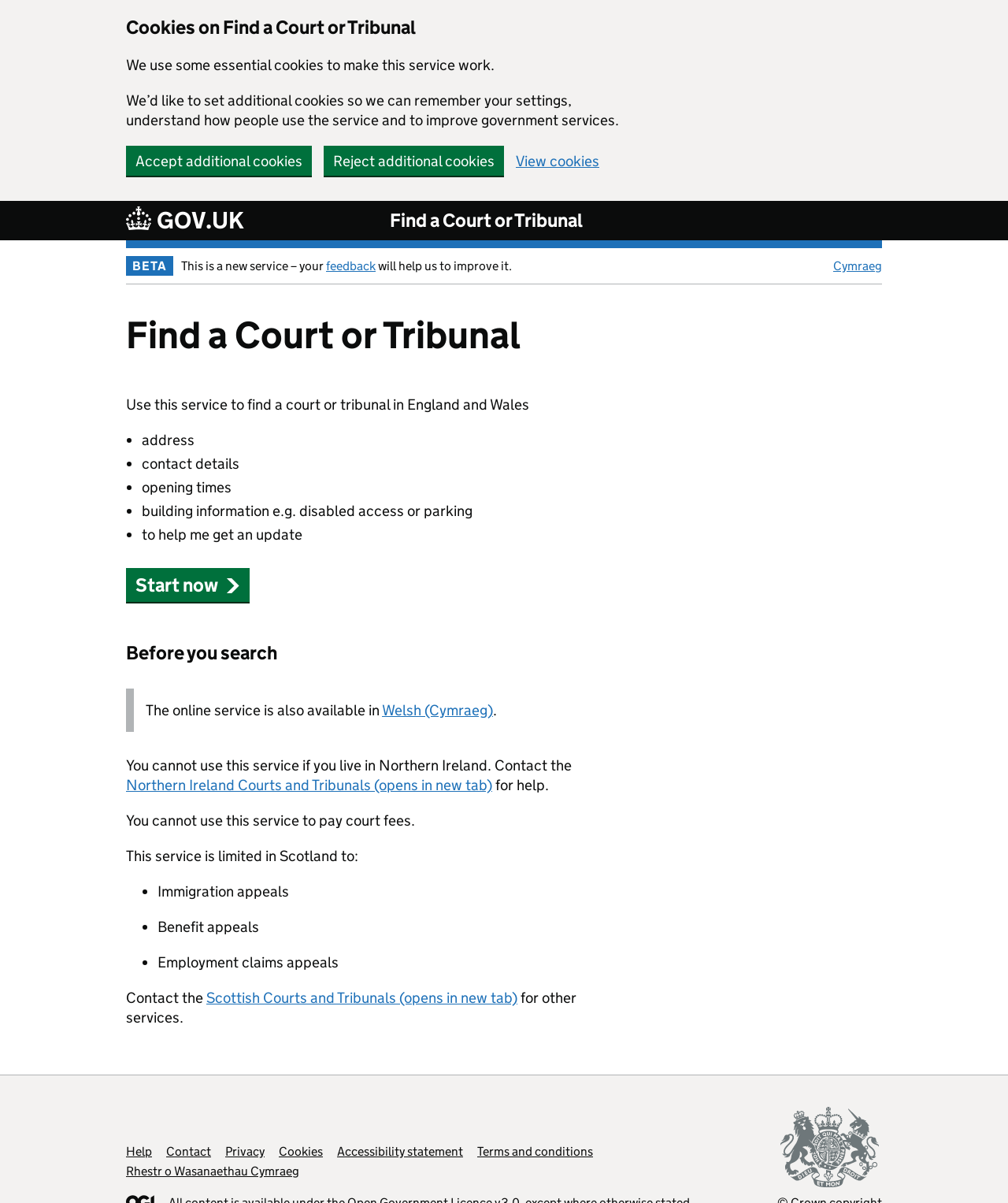Please predict the bounding box coordinates of the element's region where a click is necessary to complete the following instruction: "Get help in Welsh". The coordinates should be represented by four float numbers between 0 and 1, i.e., [left, top, right, bottom].

[0.827, 0.214, 0.875, 0.228]